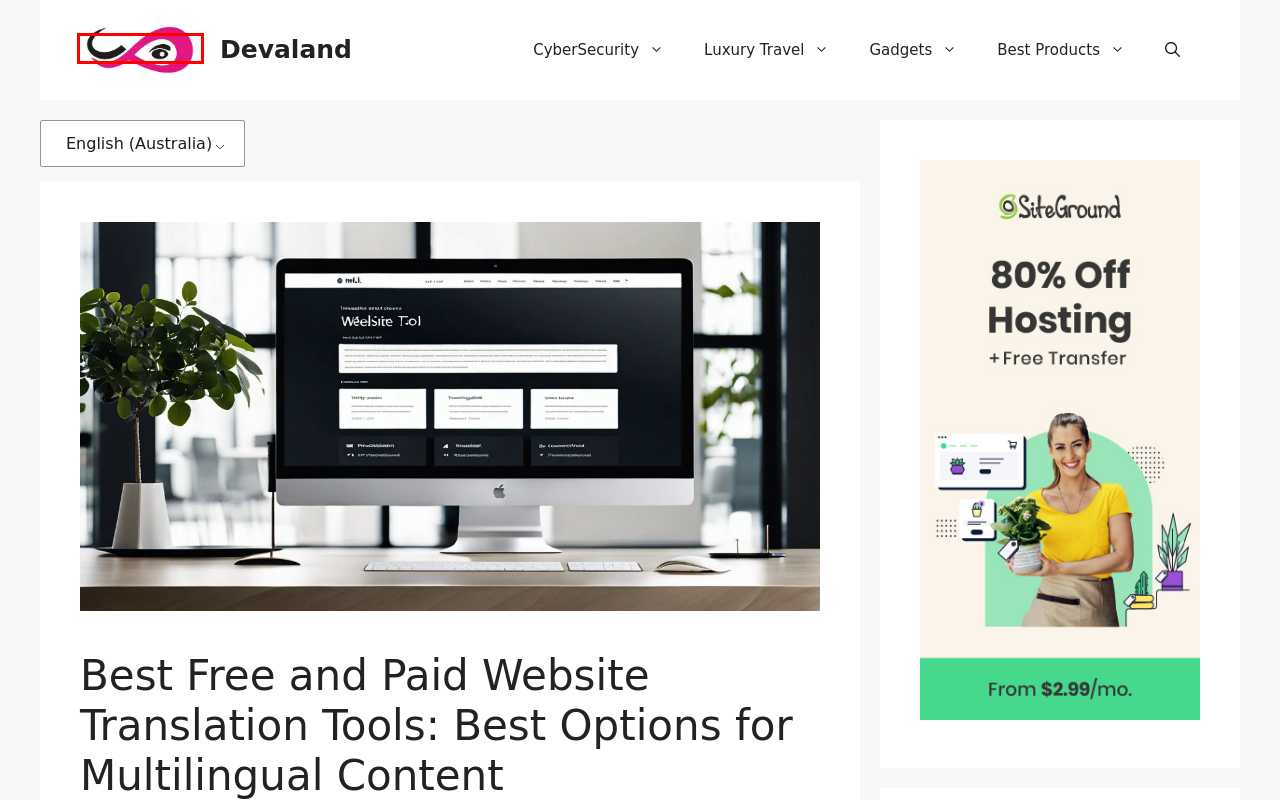You have a screenshot of a webpage with a red bounding box highlighting a UI element. Your task is to select the best webpage description that corresponds to the new webpage after clicking the element. Here are the descriptions:
A. Devaland.com: Top Instagram Bio Links - Smart.bio
B. Affiliate Disclosure - Devaland
C. Gadgets - Devaland
D. Cybersecurity - Devaland
E. Luxury Travel - Devaland
F. Cookies Policy - Devaland
G. Hostinger vs Bluehost 2024: Choosing the Best Web Hosting
H. Devaland - Private Jet, Luxury Travel, Software, Solar Power, Smart Gadgets

H